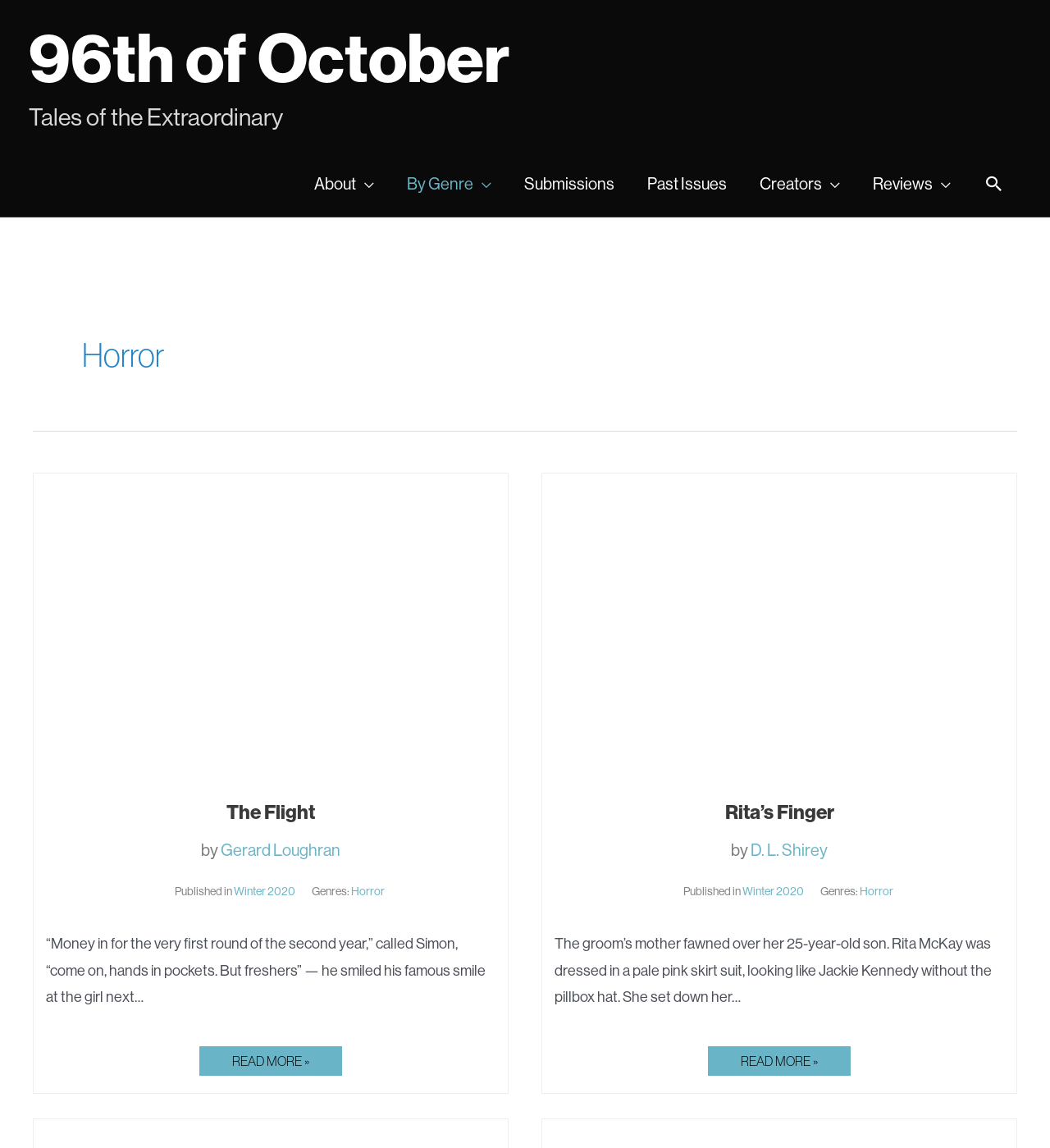What is the genre of the story 'The Flight'?
Please provide a single word or phrase answer based on the image.

Horror